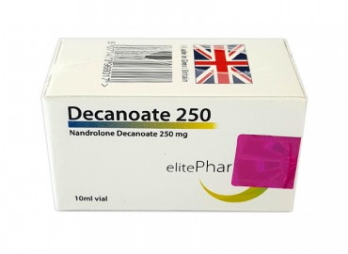Kindly respond to the following question with a single word or a brief phrase: 
What is the volume of the vial?

10ml